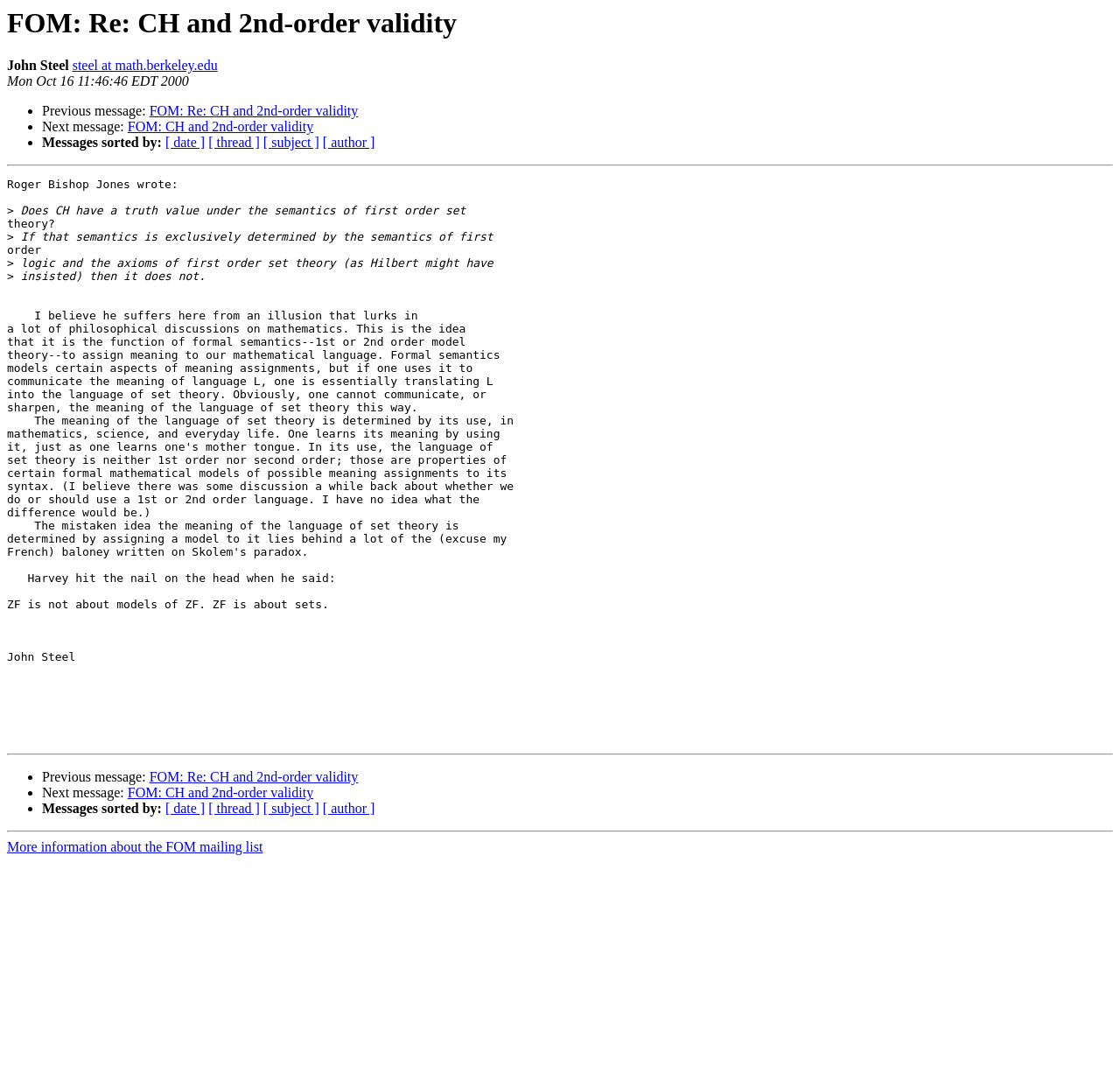Please specify the bounding box coordinates for the clickable region that will help you carry out the instruction: "View previous message".

[0.038, 0.095, 0.133, 0.109]